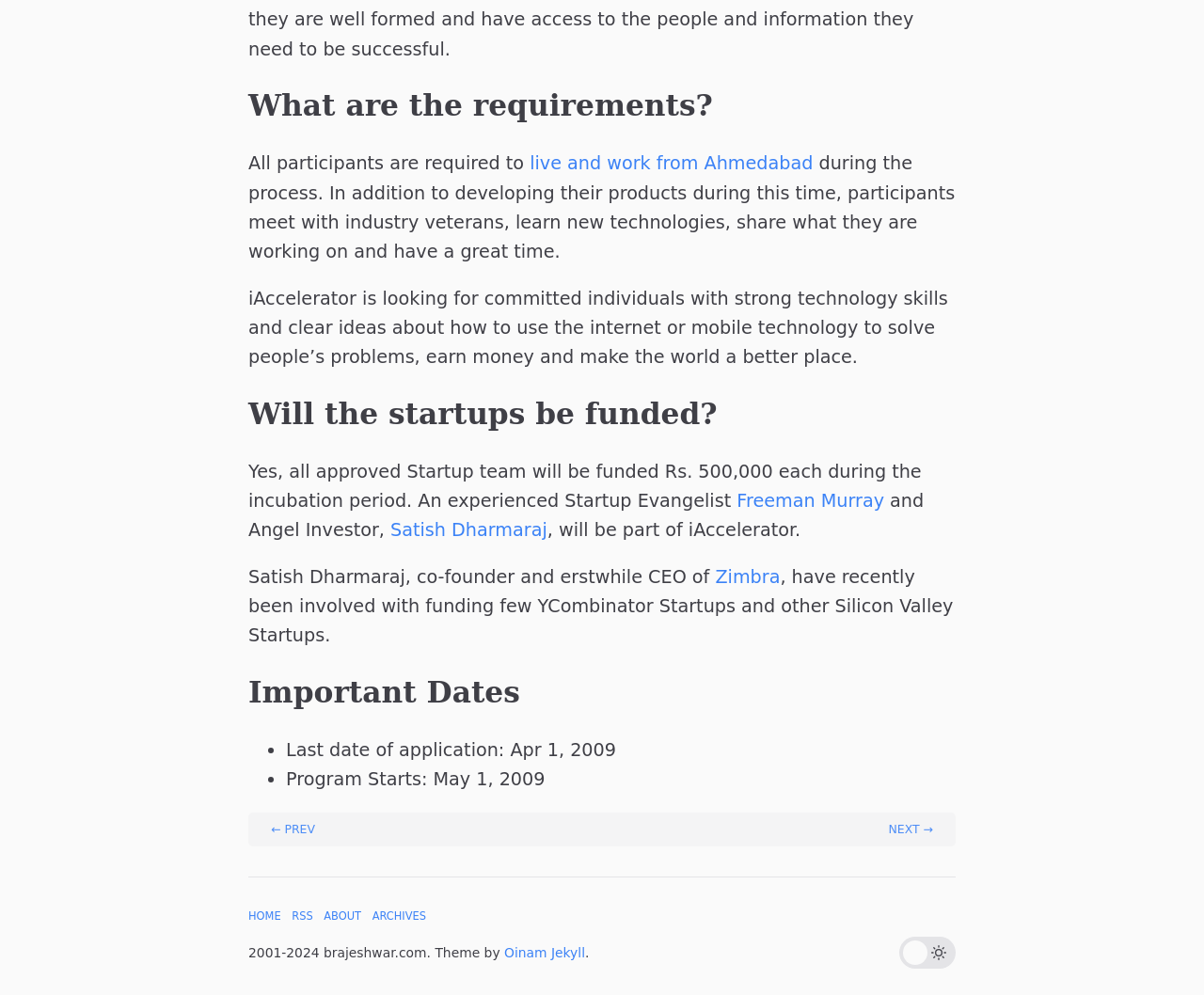Using the provided element description, identify the bounding box coordinates as (top-left x, top-left y, bottom-right x, bottom-right y). Ensure all values are between 0 and 1. Description: Archives

[0.309, 0.914, 0.354, 0.927]